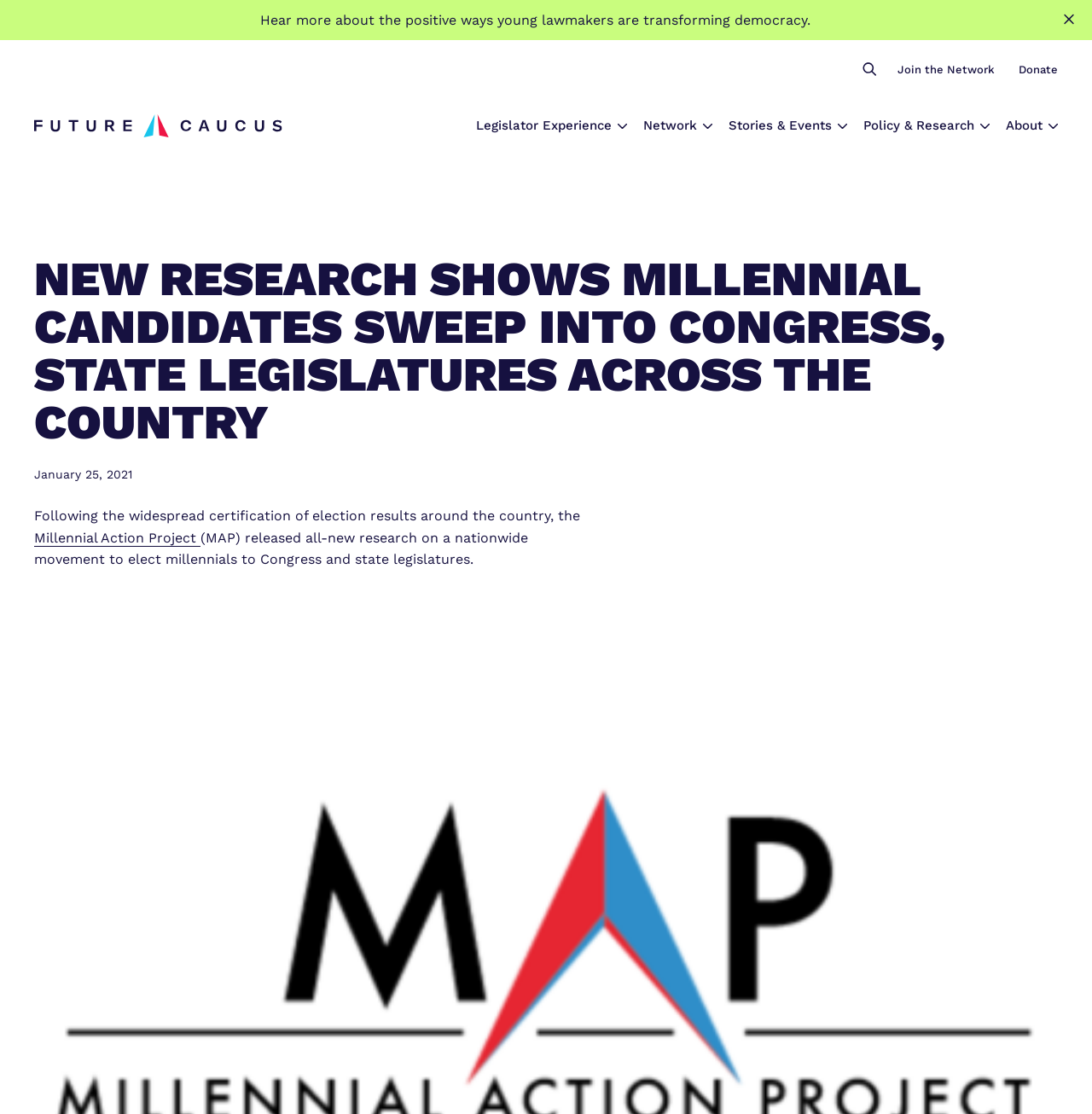Please find the main title text of this webpage.

NEW RESEARCH SHOWS MILLENNIAL CANDIDATES SWEEP INTO CONGRESS, STATE LEGISLATURES ACROSS THE COUNTRY